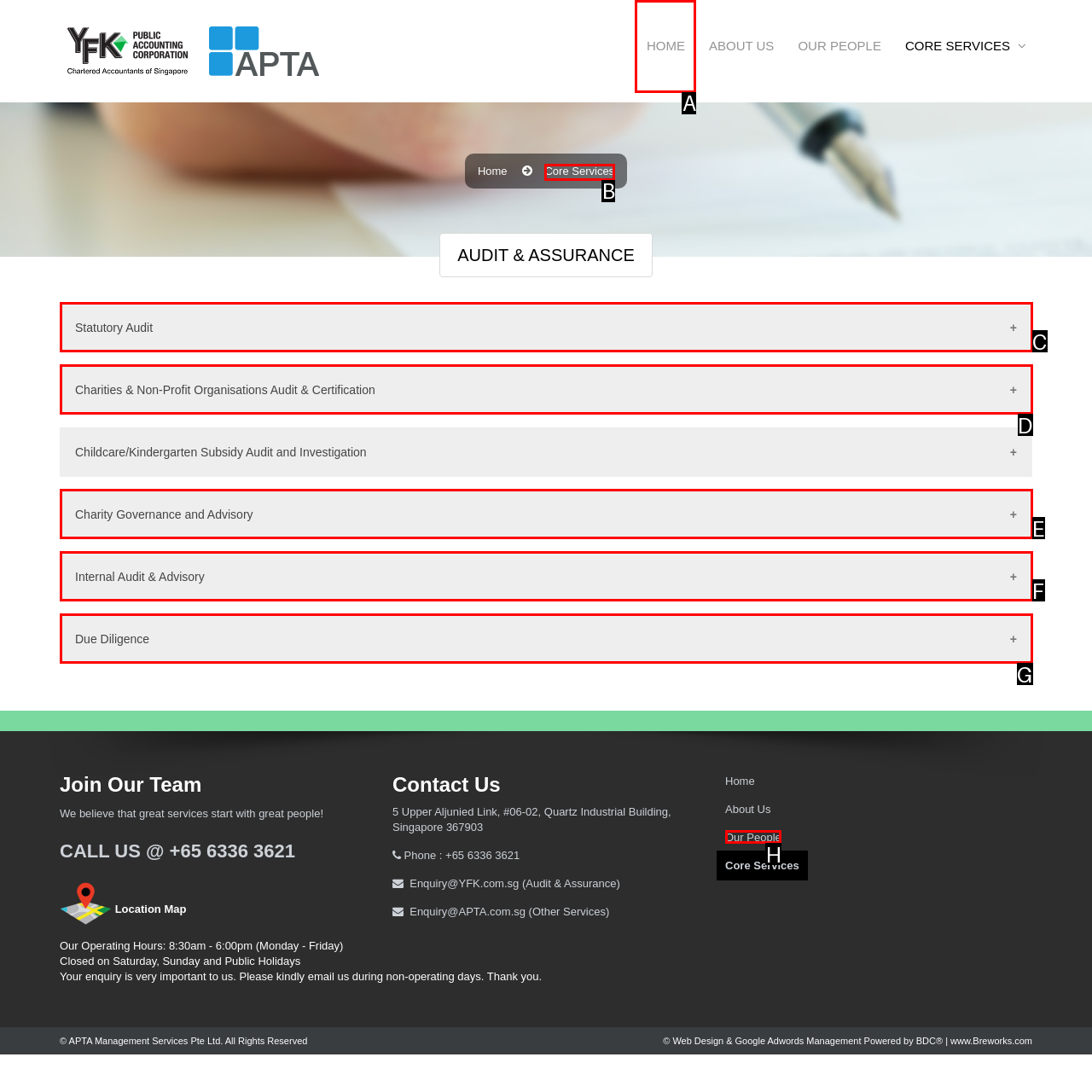For the instruction: Click Core Services, which HTML element should be clicked?
Respond with the letter of the appropriate option from the choices given.

B